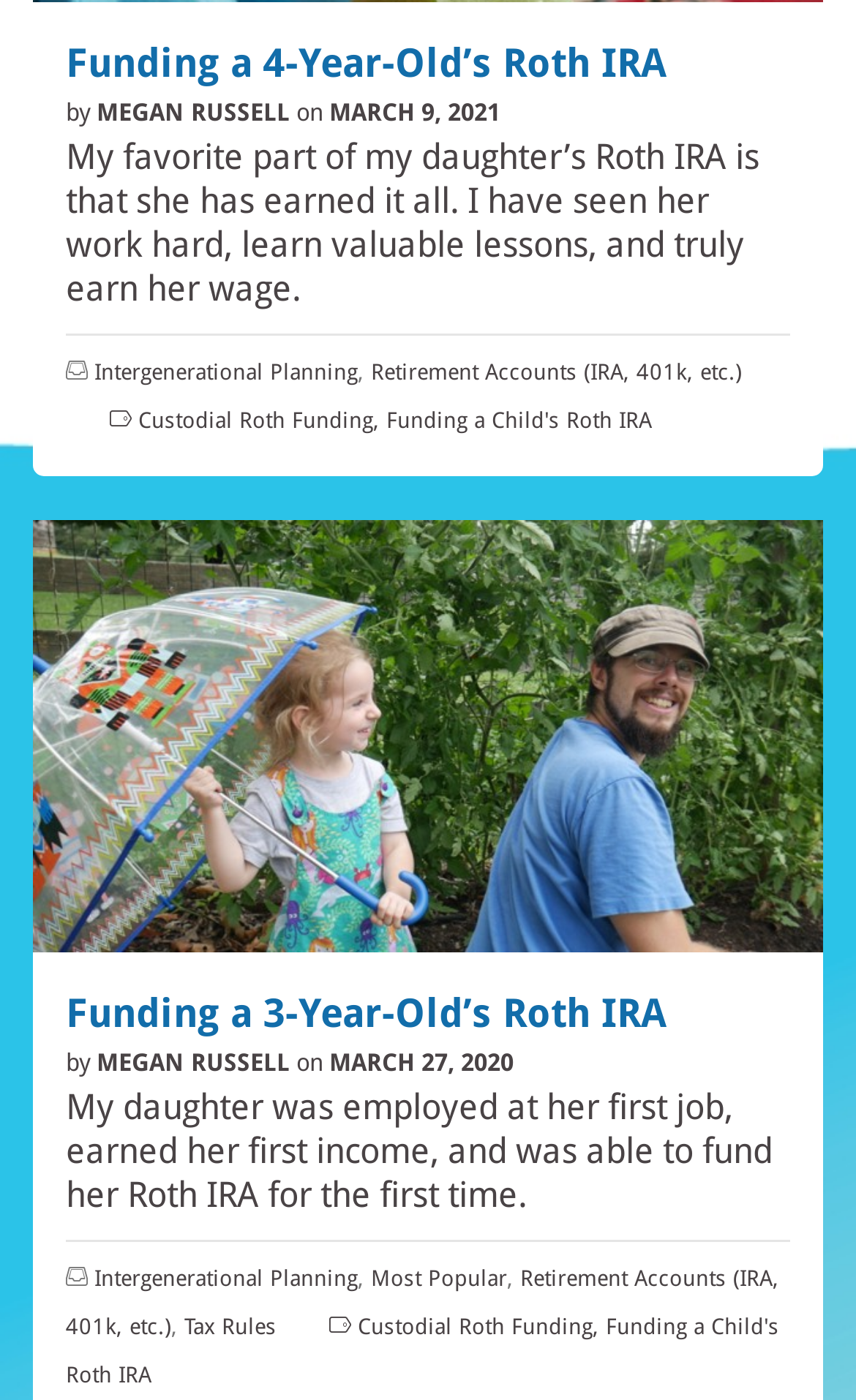Identify the bounding box coordinates of the area you need to click to perform the following instruction: "Learn about FLYING SCOTSMAN".

None